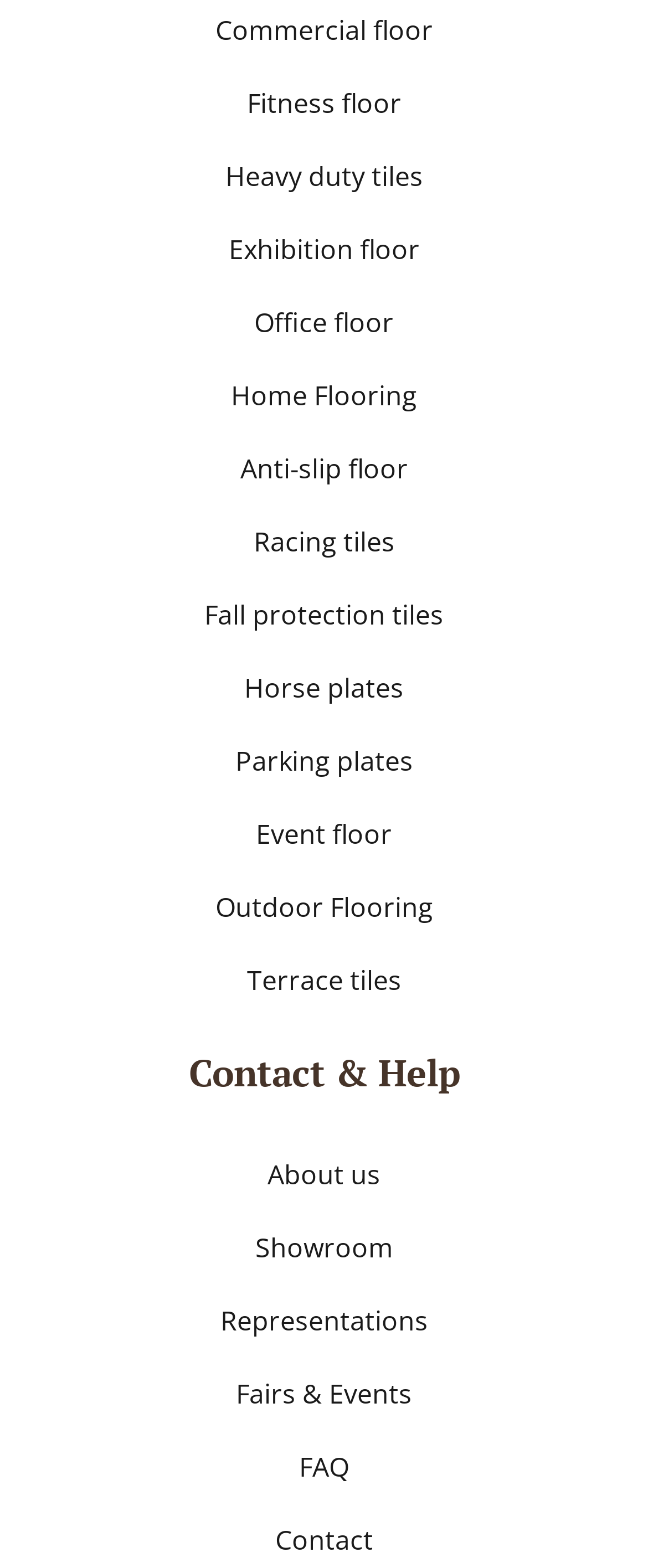Specify the bounding box coordinates of the element's region that should be clicked to achieve the following instruction: "View commercial floor options". The bounding box coordinates consist of four float numbers between 0 and 1, in the format [left, top, right, bottom].

[0.041, 0.002, 0.959, 0.036]